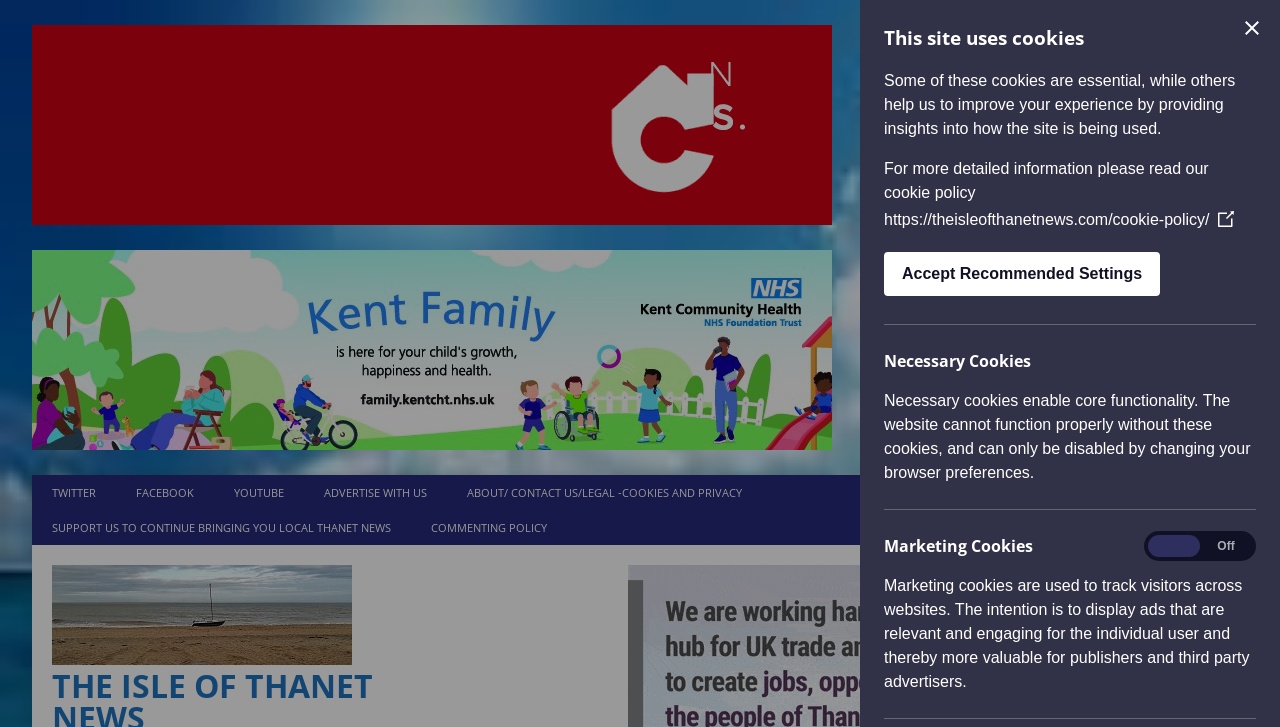Find the bounding box coordinates of the element to click in order to complete this instruction: "Support local Thanet news". The bounding box coordinates must be four float numbers between 0 and 1, denoted as [left, top, right, bottom].

[0.025, 0.702, 0.321, 0.75]